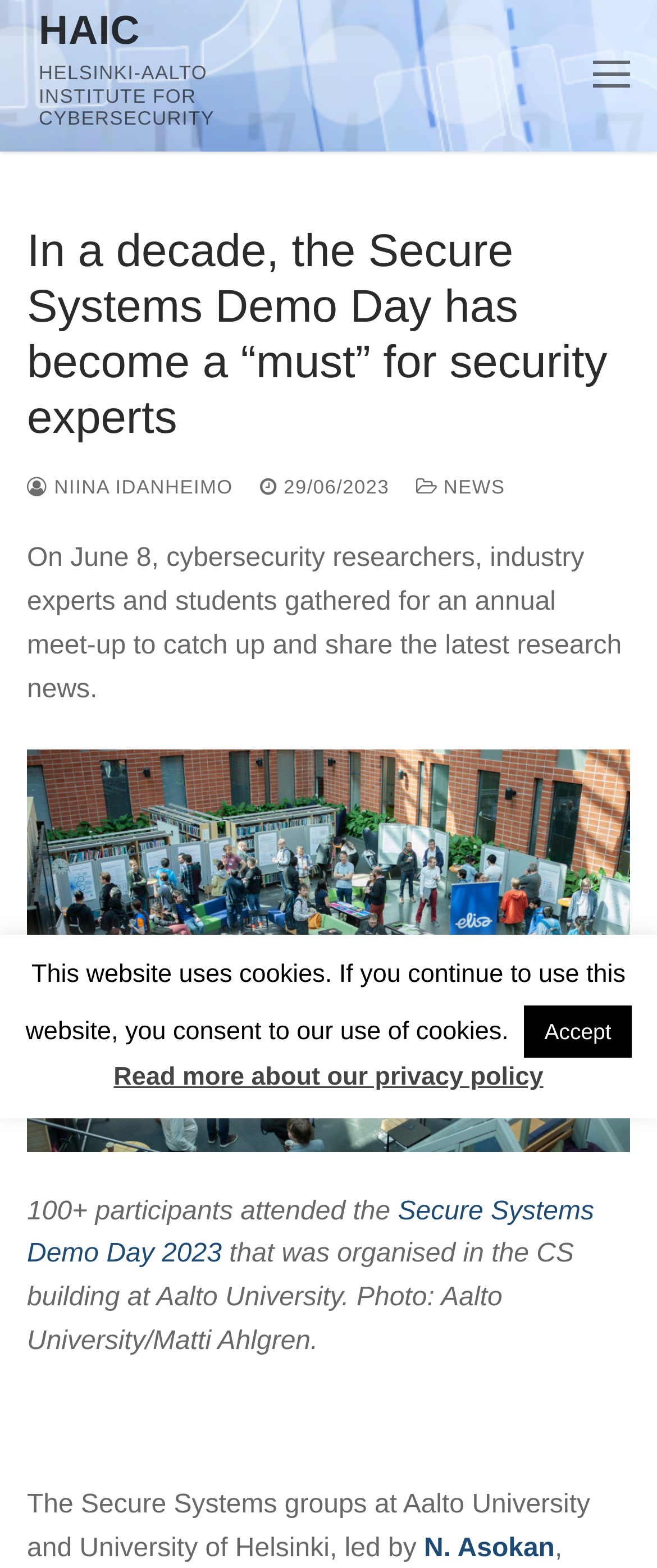What is the date of the Secure Systems Demo Day 2023?
Make sure to answer the question with a detailed and comprehensive explanation.

The date of the Secure Systems Demo Day 2023 can be found in the link '29/06/2023' which is located in the middle of the webpage.